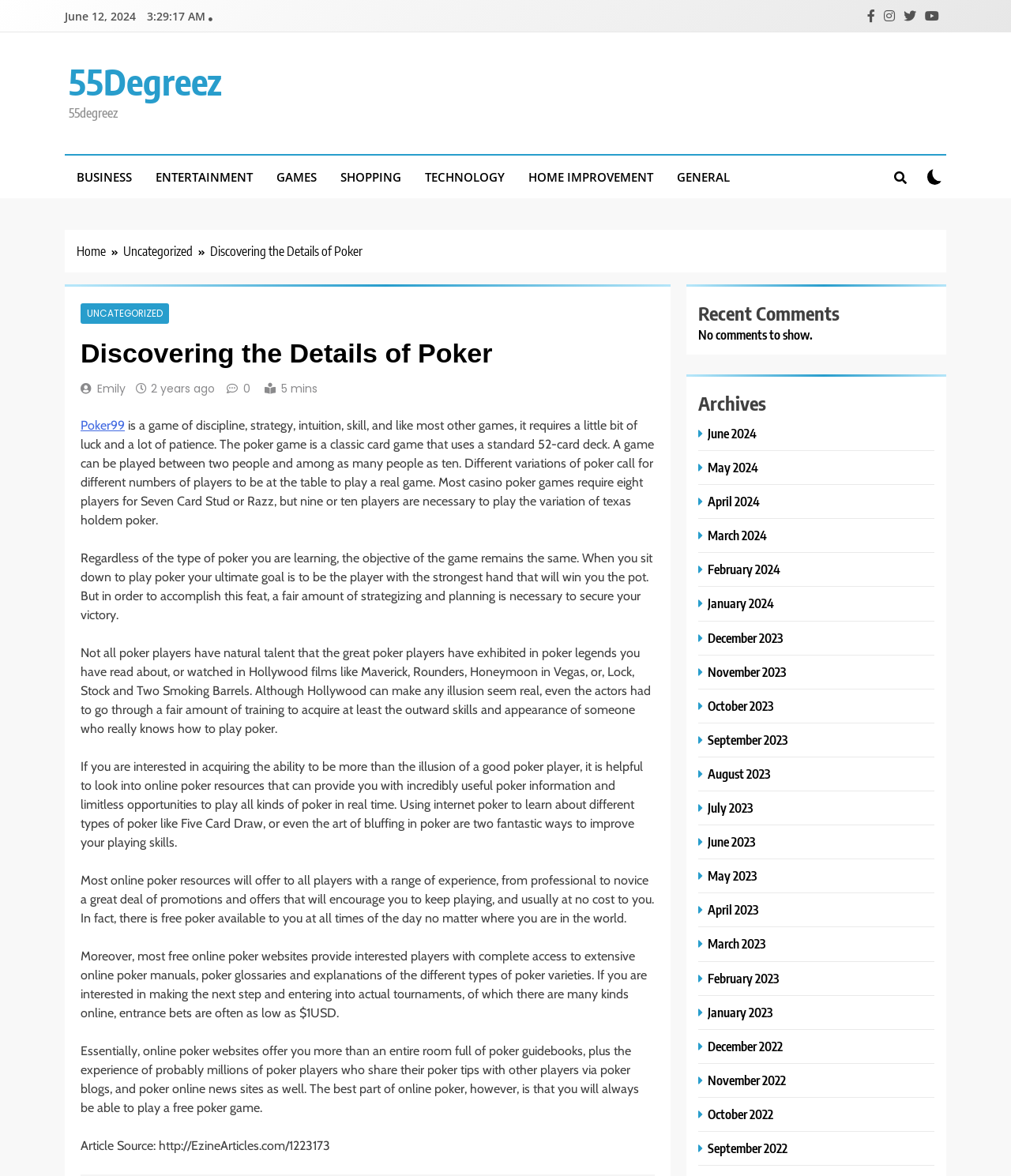Please determine the bounding box of the UI element that matches this description: 2 years ago2 years ago. The coordinates should be given as (top-left x, top-left y, bottom-right x, bottom-right y), with all values between 0 and 1.

[0.149, 0.323, 0.212, 0.337]